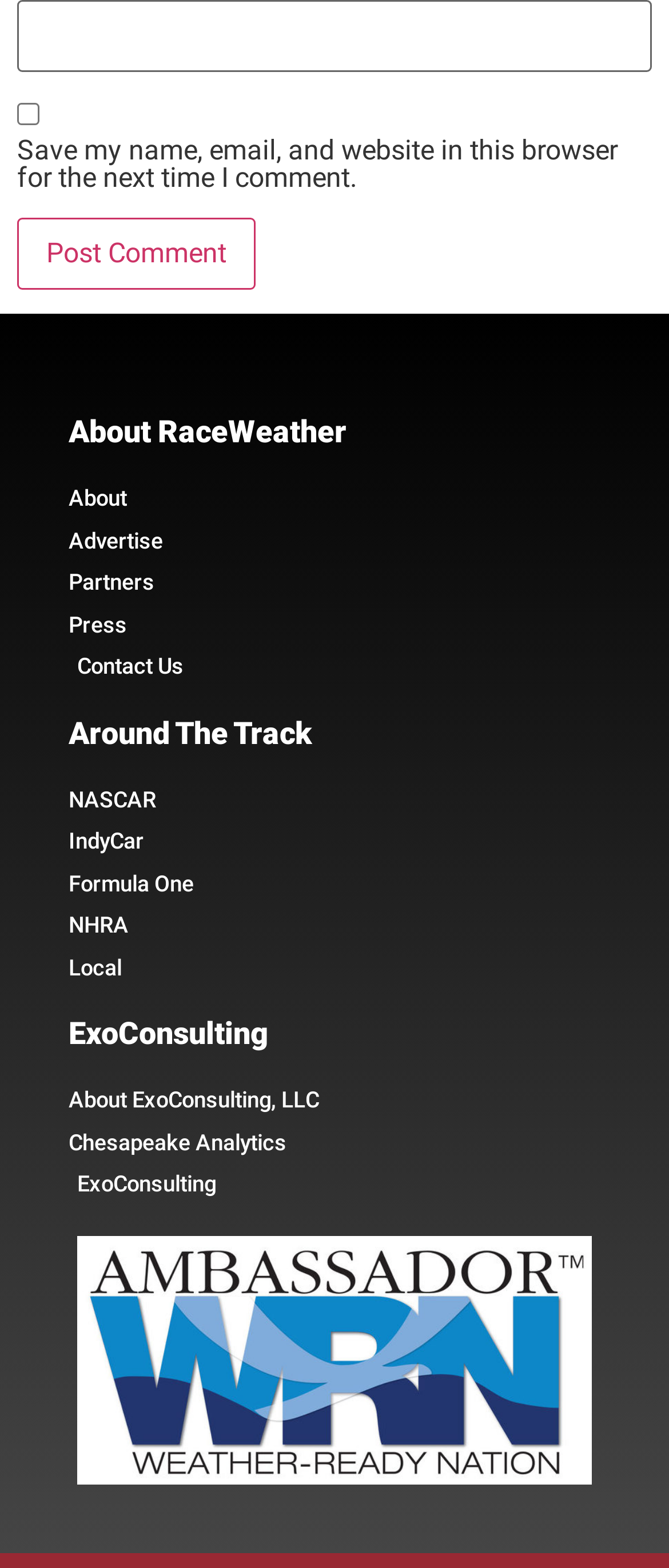What is the last link listed under 'ExoConsulting'?
Based on the content of the image, thoroughly explain and answer the question.

Under the heading 'ExoConsulting', there are three links listed: 'About ExoConsulting, LLC', 'Chesapeake Analytics', and 'ExoConsulting'. The last link listed is 'ExoConsulting'.